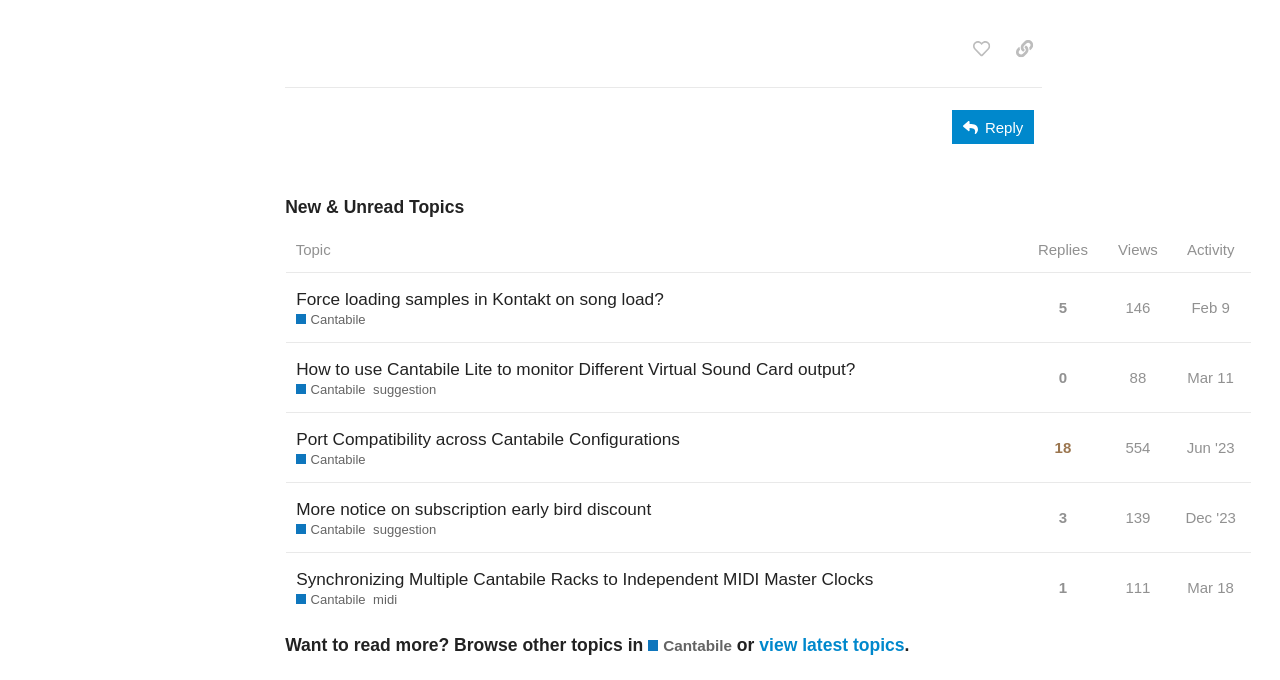Determine the bounding box coordinates for the clickable element required to fulfill the instruction: "View topic 'Force loading samples in Kontakt on song load?'". Provide the coordinates as four float numbers between 0 and 1, i.e., [left, top, right, bottom].

[0.223, 0.42, 0.801, 0.504]